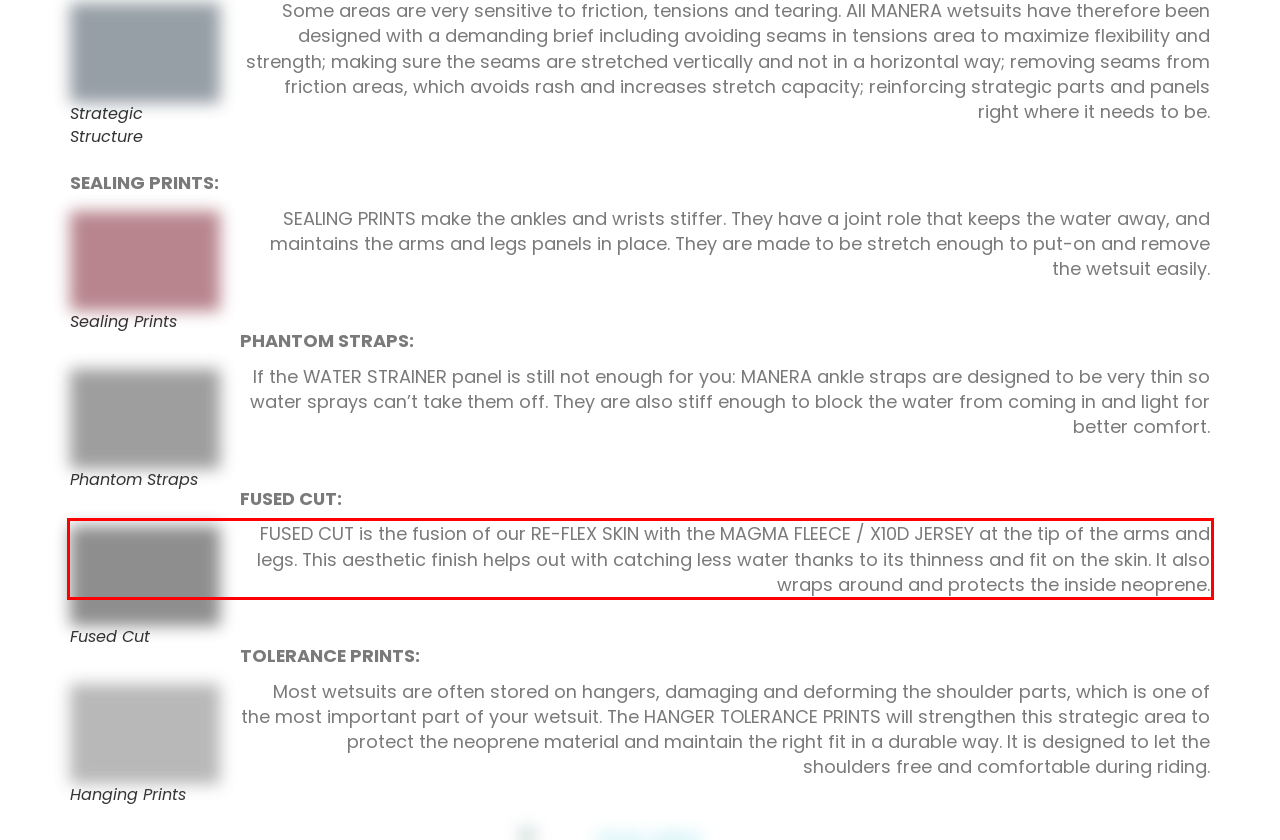Within the screenshot of the webpage, there is a red rectangle. Please recognize and generate the text content inside this red bounding box.

FUSED CUT is the fusion of our RE-FLEX SKIN with the MAGMA FLEECE / X10D JERSEY at the tip of the arms and legs. This aesthetic finish helps out with catching less water thanks to its thinness and fit on the skin. It also wraps around and protects the inside neoprene.